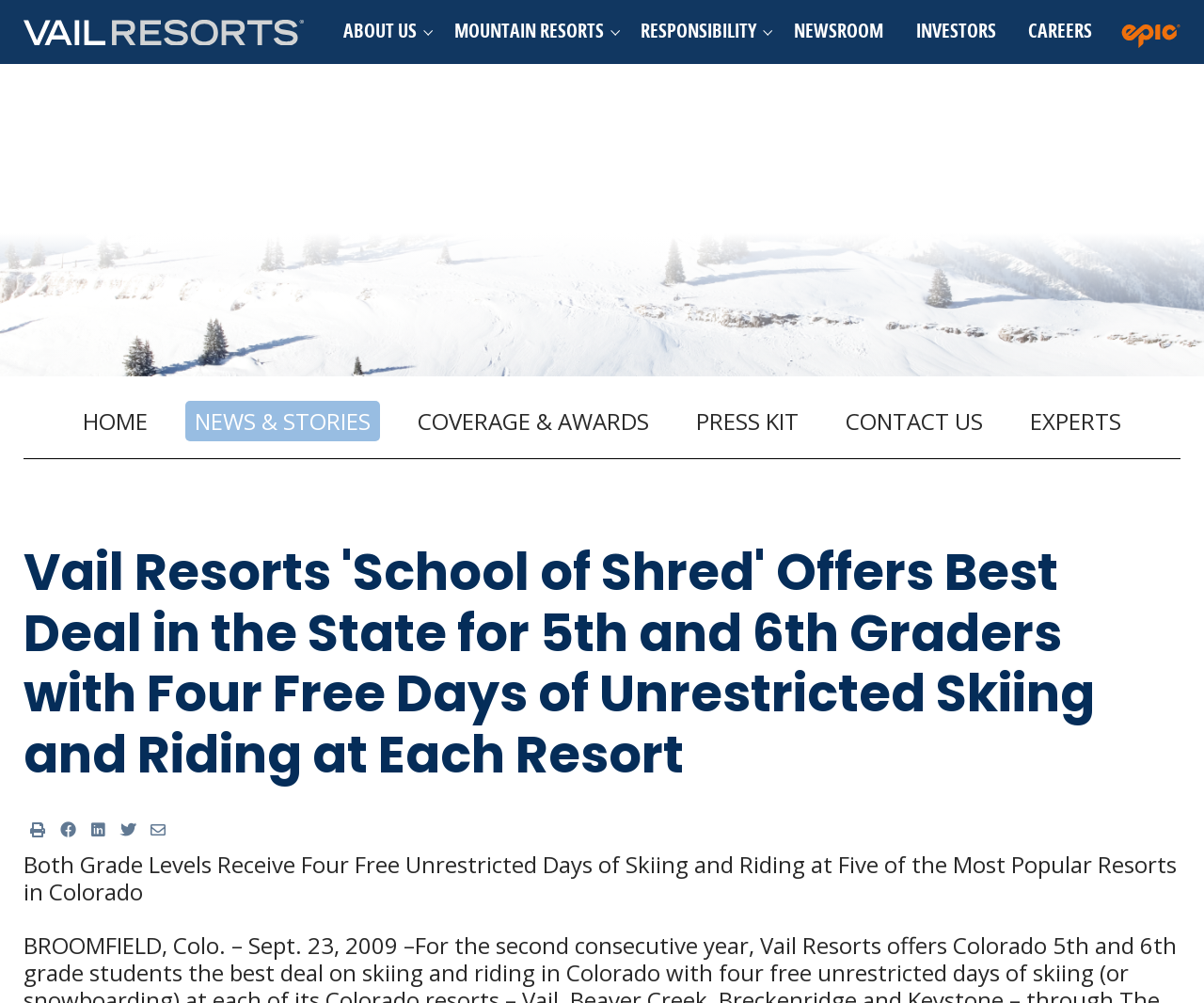Identify the bounding box coordinates of the clickable region to carry out the given instruction: "Click the 'Home' link".

[0.02, 0.019, 0.254, 0.045]